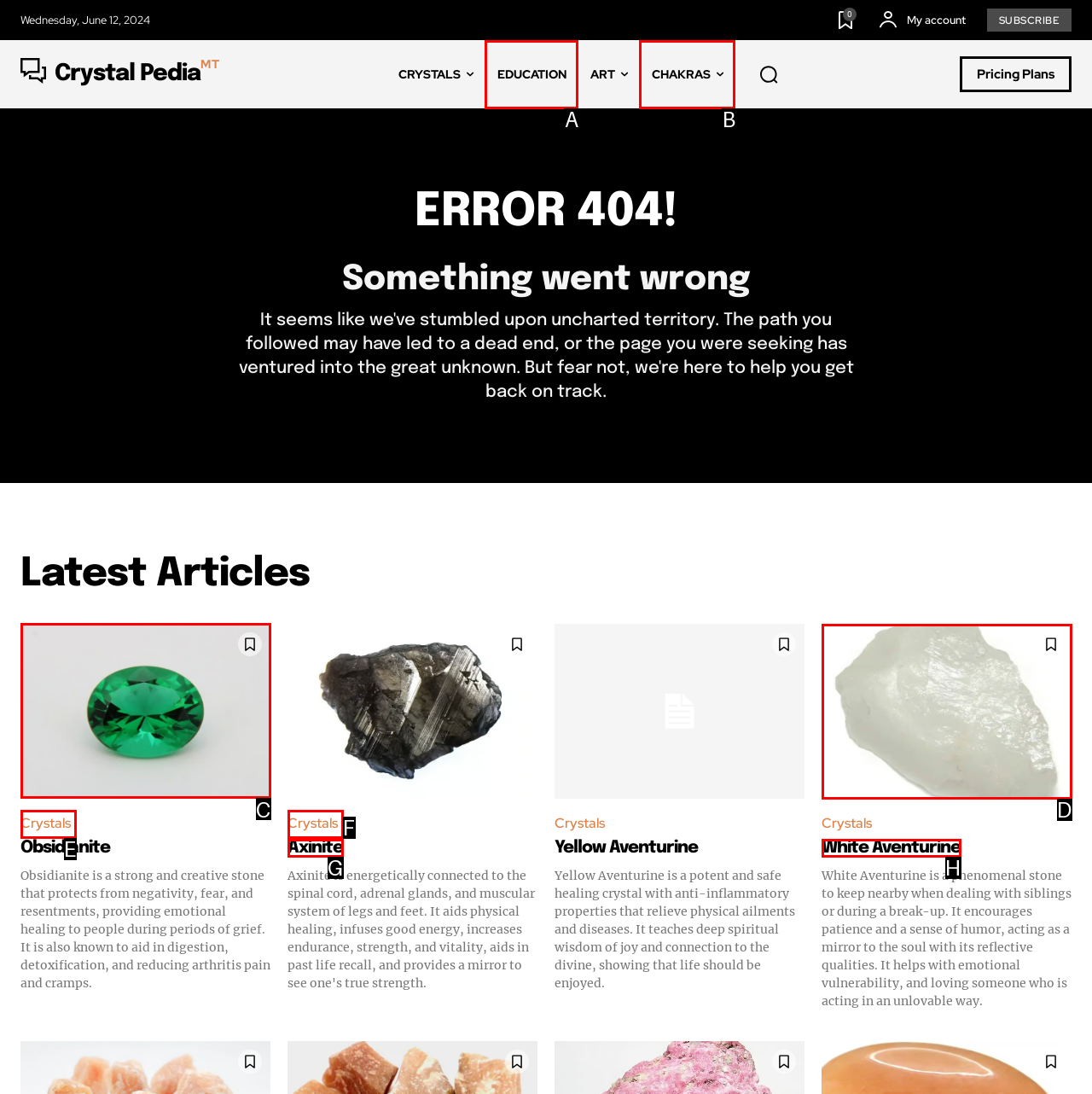Identify the letter of the UI element you should interact with to perform the task: Browse the August 2021 page
Reply with the appropriate letter of the option.

None